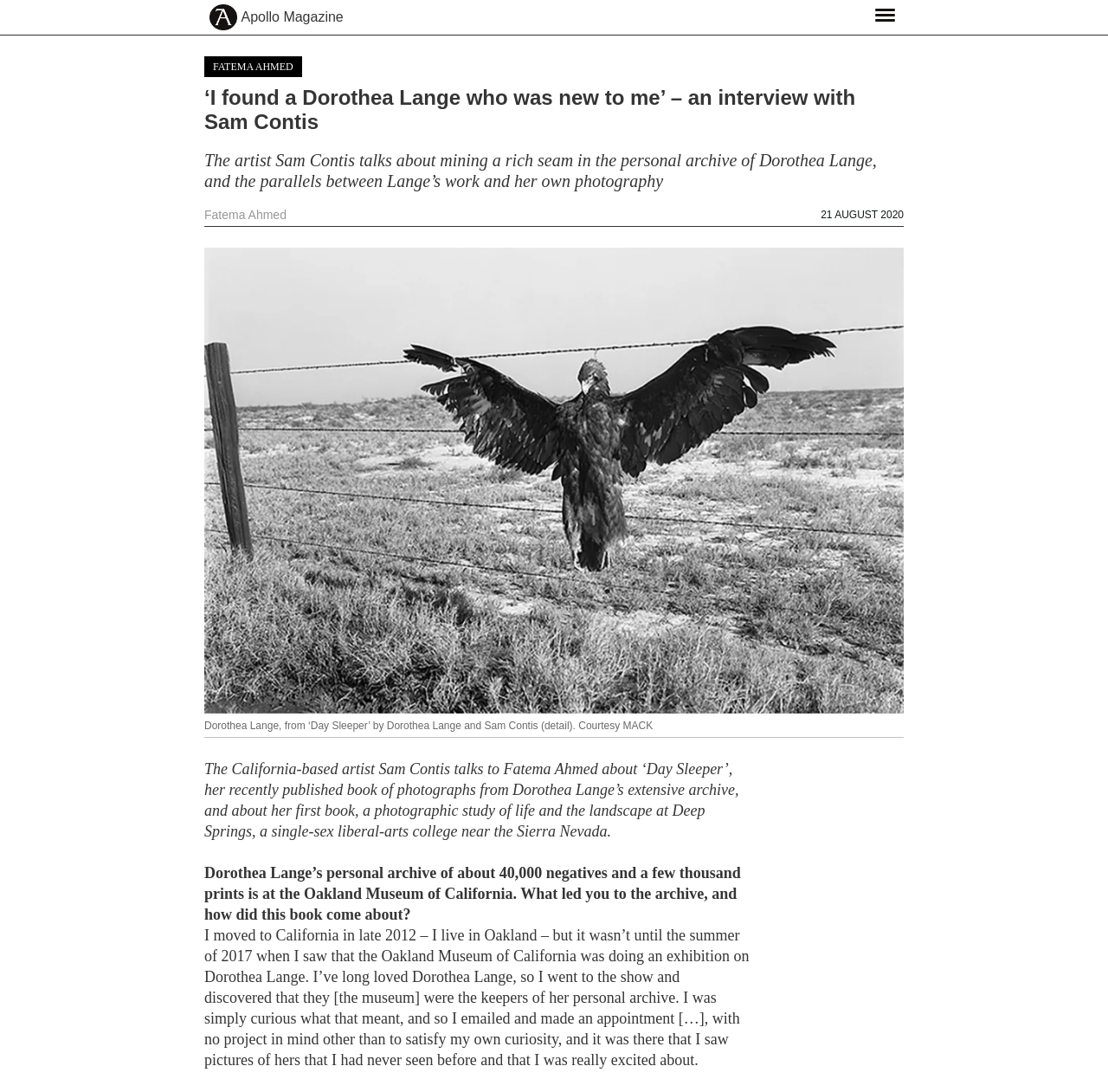What is the occupation of Fatema Ahmed?
Give a comprehensive and detailed explanation for the question.

Fatema Ahmed is the person conducting the interview with Sam Contis, as mentioned in the webpage.